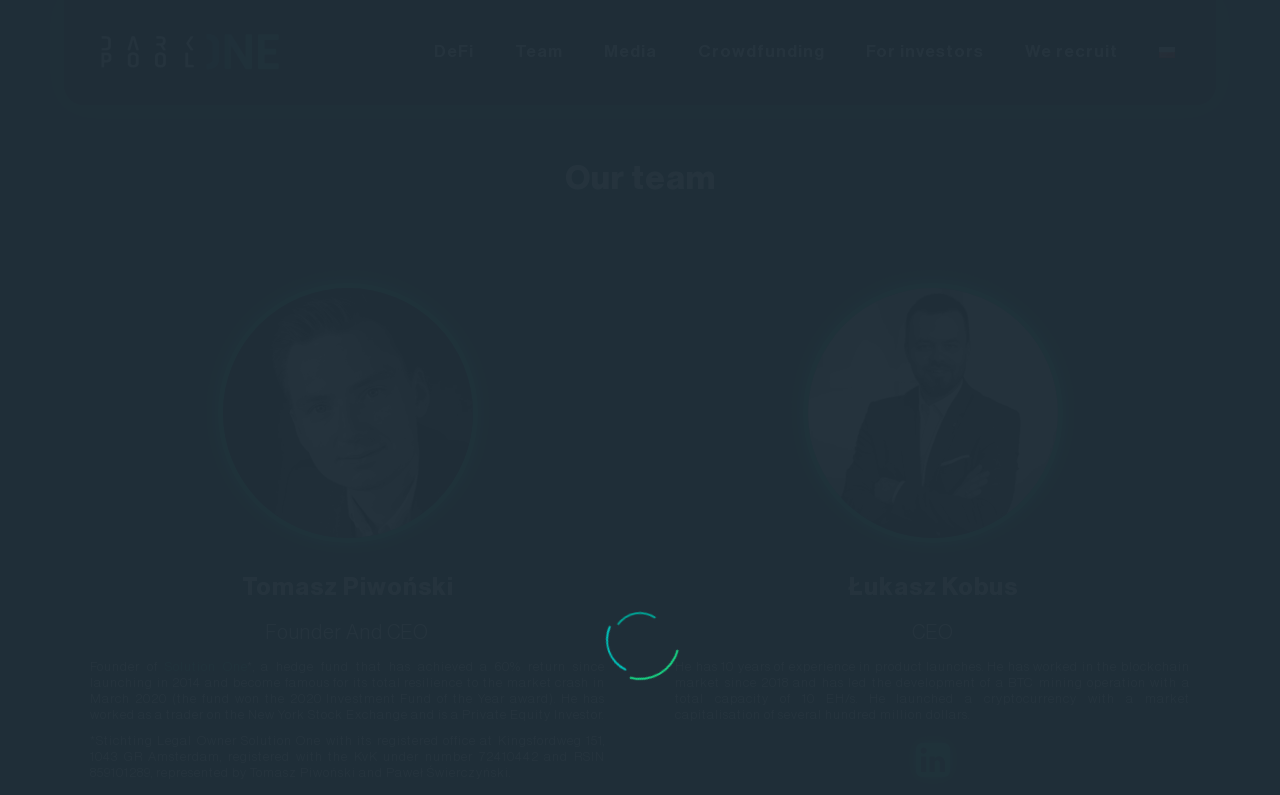Determine the bounding box coordinates for the region that must be clicked to execute the following instruction: "View Tomasz Piwoński's profile".

[0.189, 0.714, 0.354, 0.764]